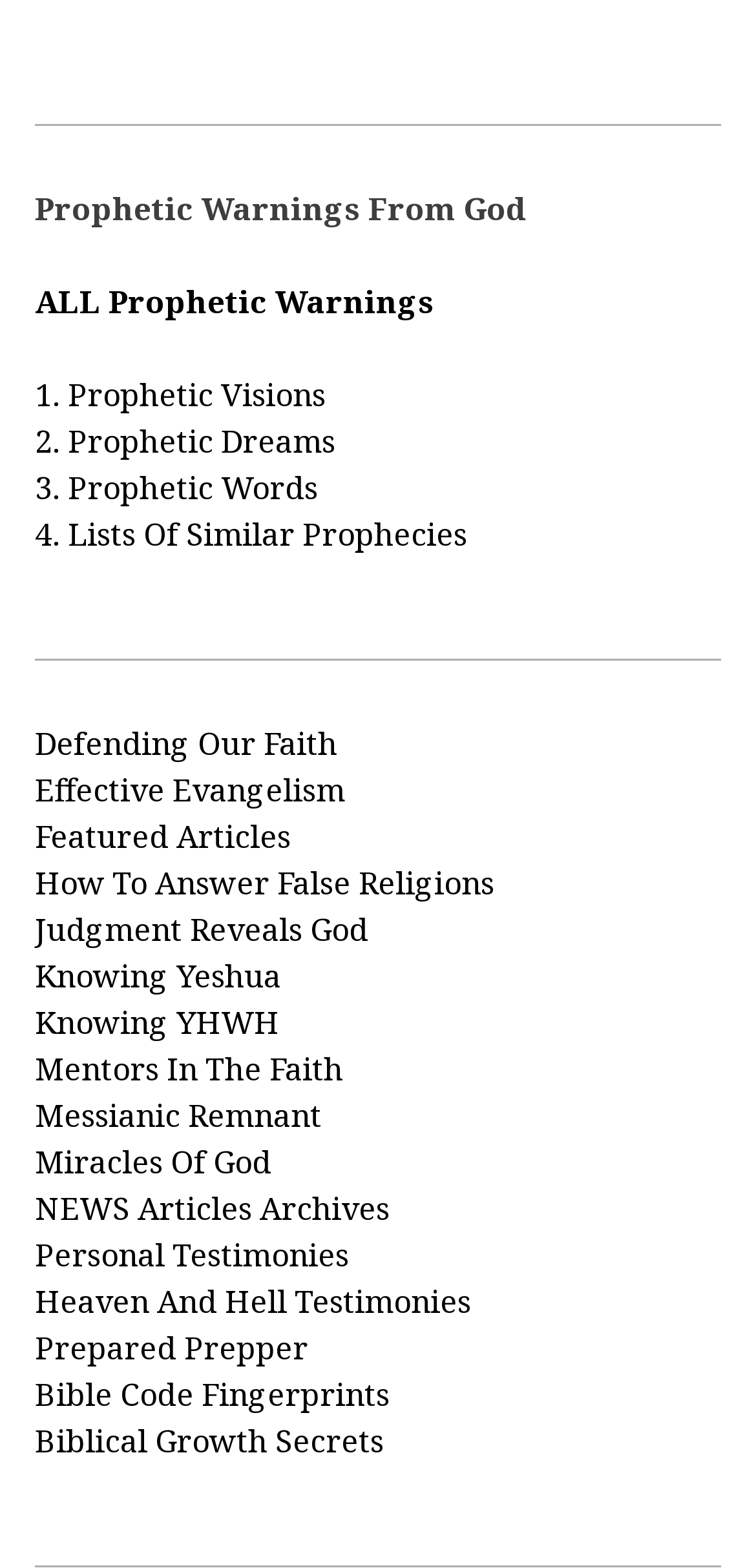Identify the coordinates of the bounding box for the element that must be clicked to accomplish the instruction: "Explore Knowing Yeshua".

[0.046, 0.608, 0.372, 0.635]